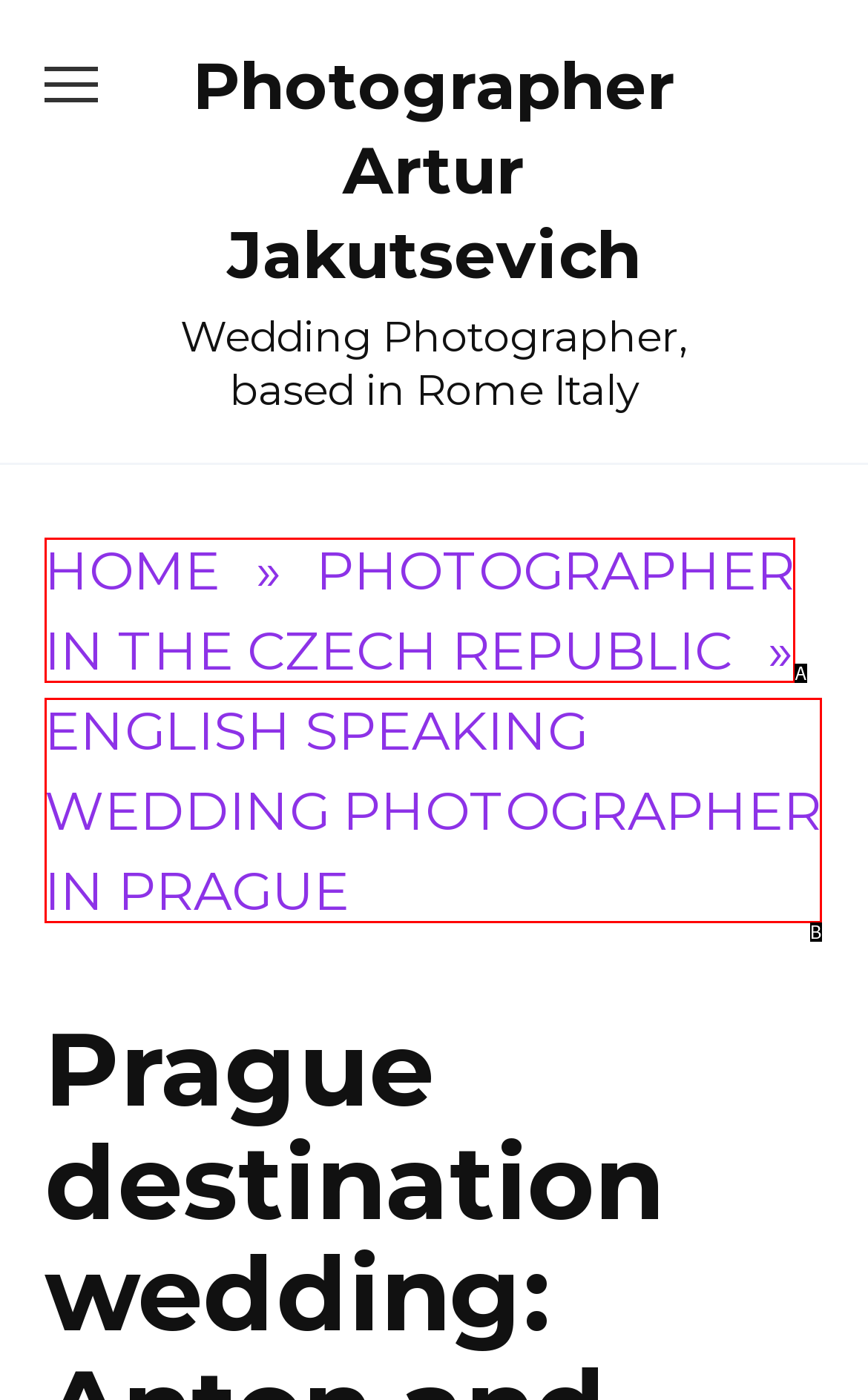Find the HTML element that matches the description: Photographer in the Czech Republic. Answer using the letter of the best match from the available choices.

A